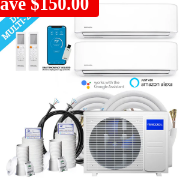Please answer the following question using a single word or phrase: 
What is the amount of savings highlighted on the label?

$150.00